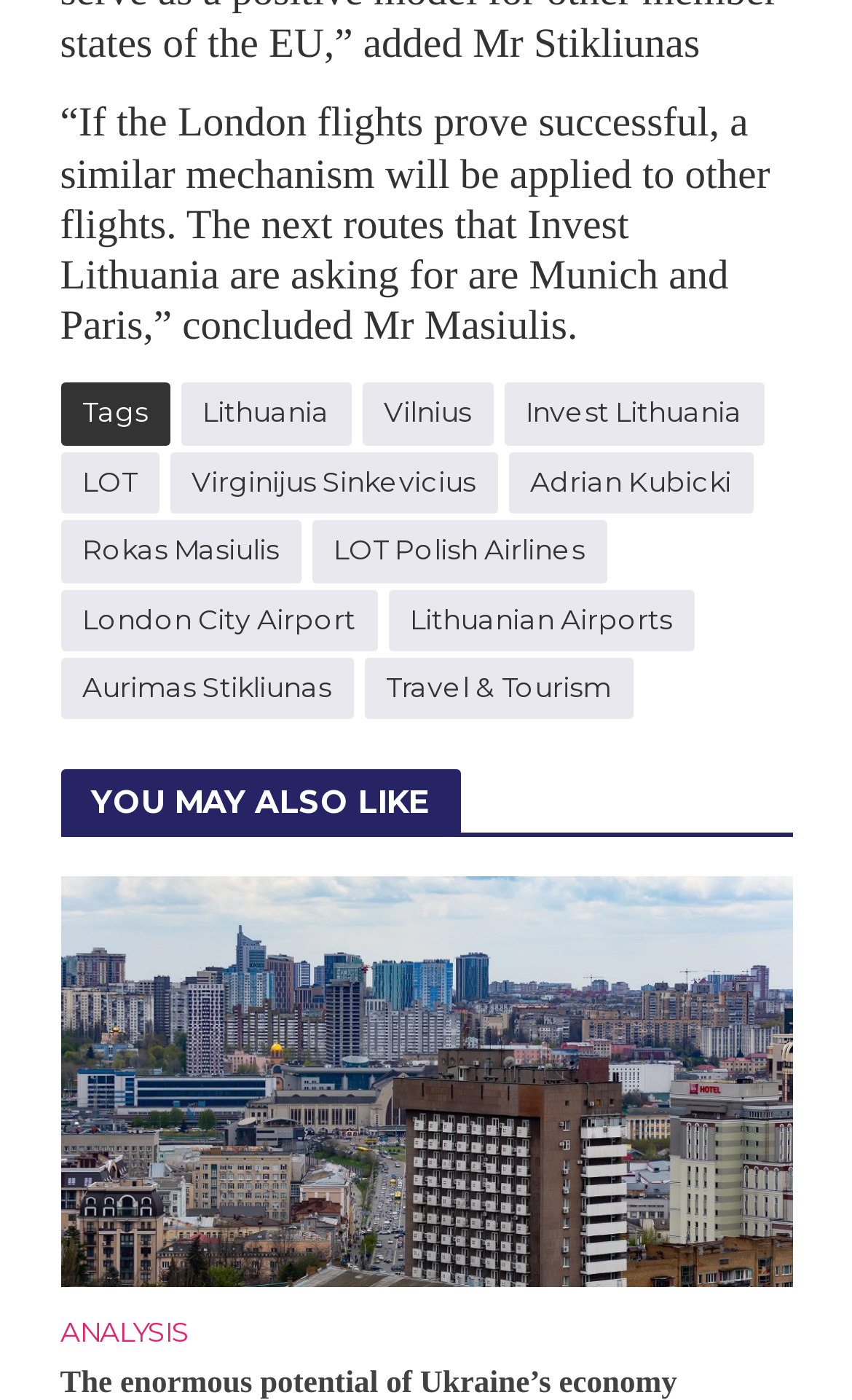Pinpoint the bounding box coordinates of the element to be clicked to execute the instruction: "Check out the article you may also like about Ukraine’s economy".

[0.071, 0.759, 0.929, 0.784]